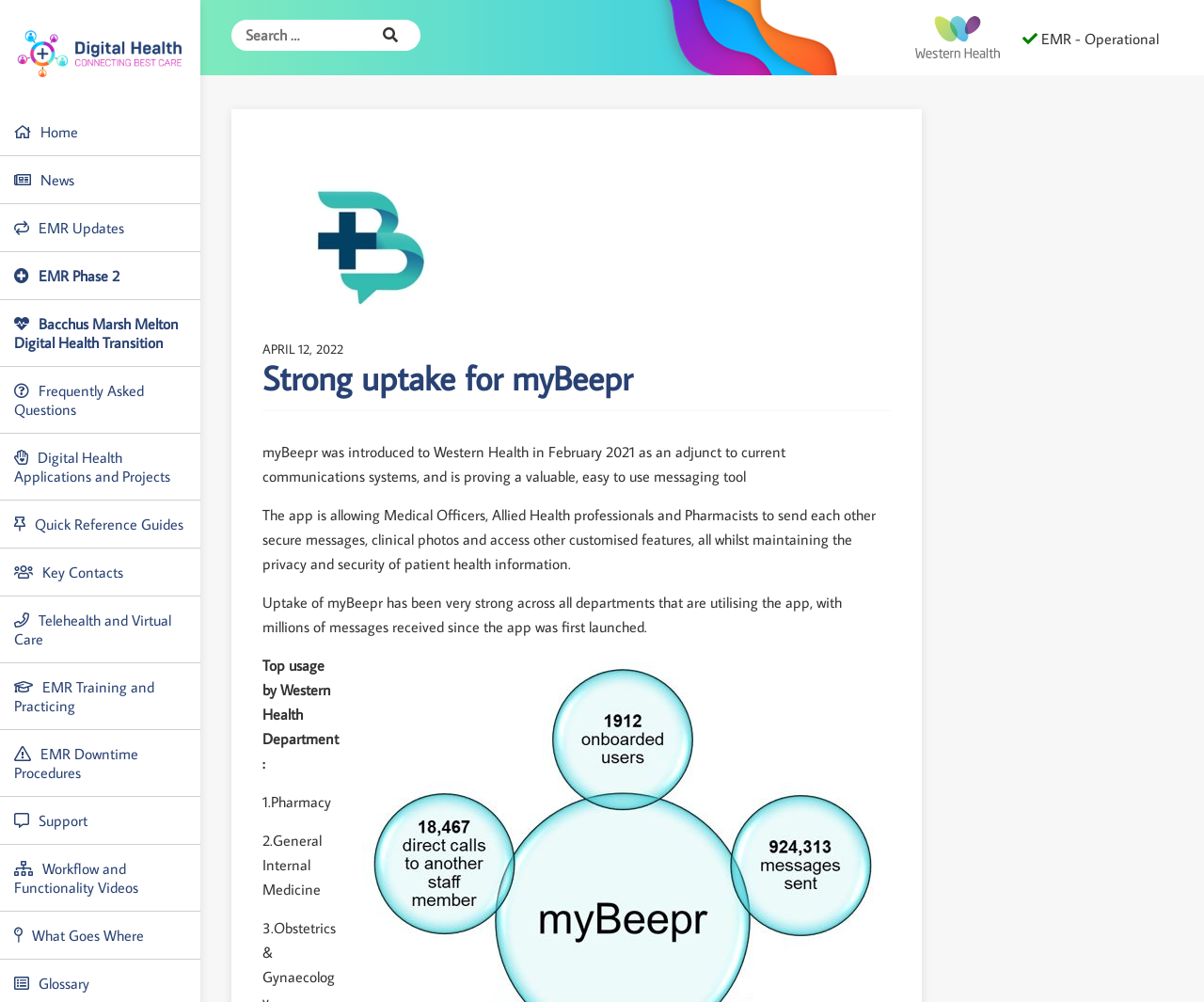What is the name of the app mentioned in the article?
Please give a well-detailed answer to the question.

I found the name 'myBeepr' mentioned multiple times in the StaticText elements. It appears to be the name of an app or messaging tool being discussed in the article.